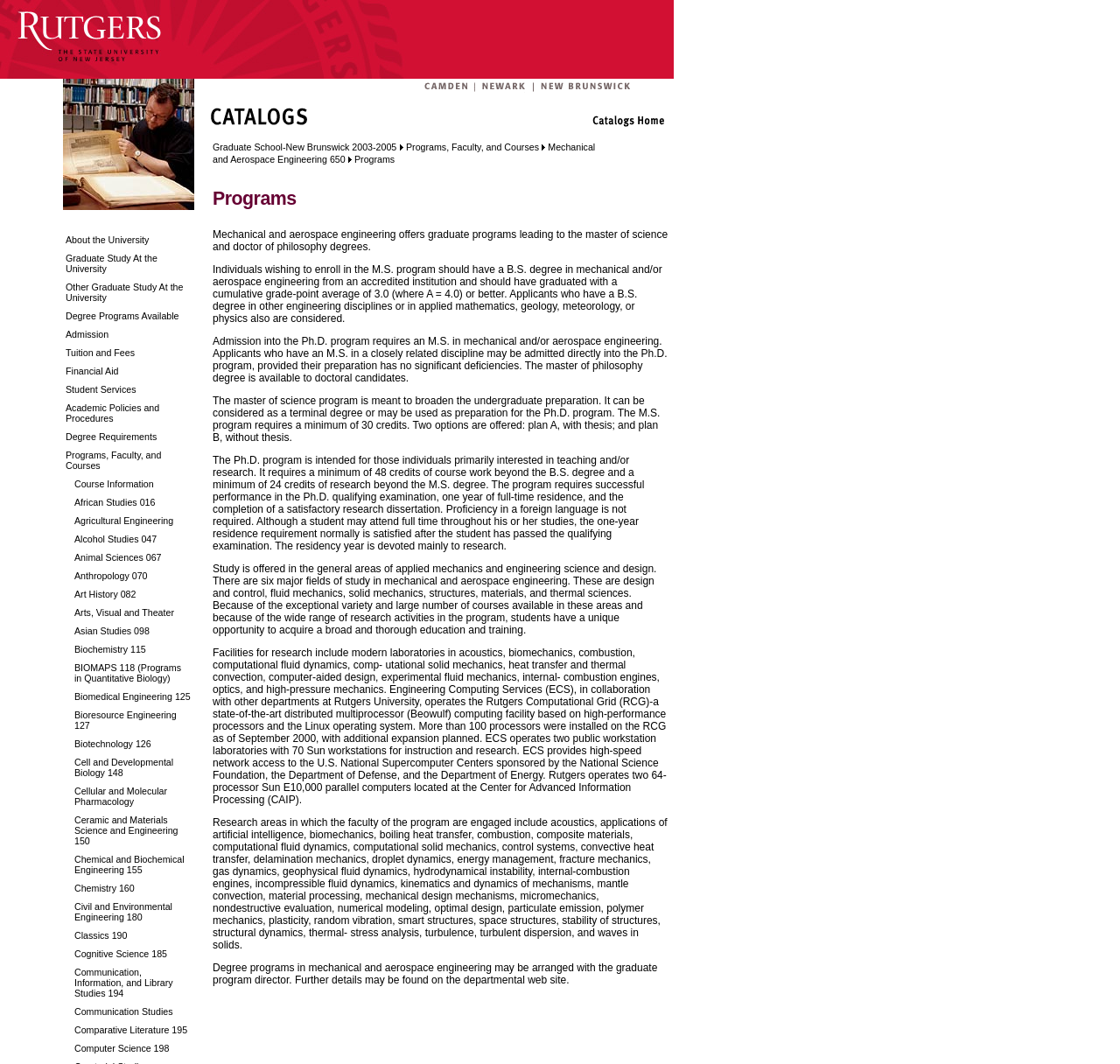Locate the bounding box coordinates of the element I should click to achieve the following instruction: "Click the 'Latest News' link".

None